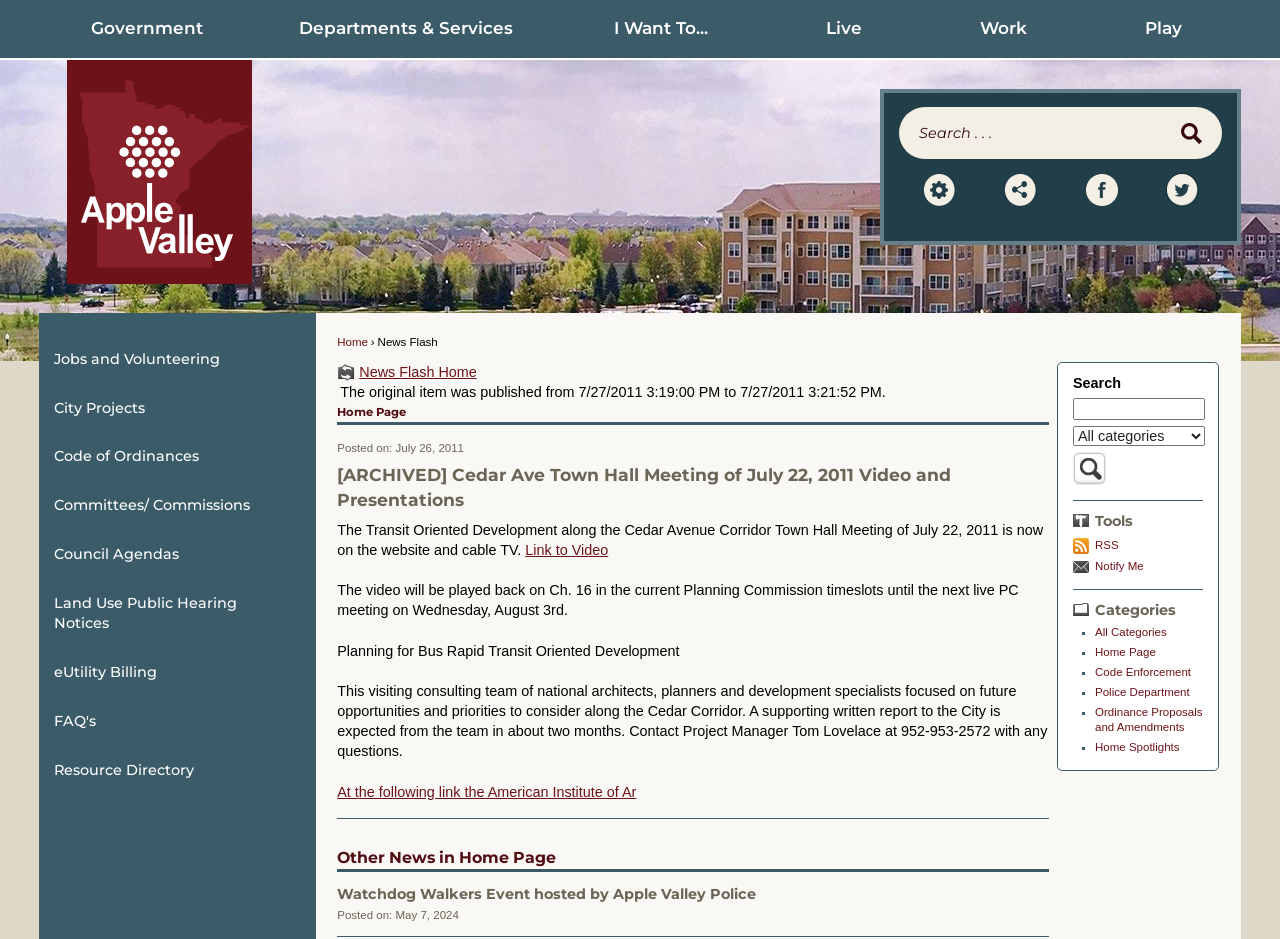What type of meeting is mentioned in the article?
Using the image, elaborate on the answer with as much detail as possible.

I found the answer by reading the article content, specifically the heading '[ARCHIVED] Cedar Ave Town Hall Meeting of July 22, 2011 Video and Presentations', which mentions a Town Hall Meeting.